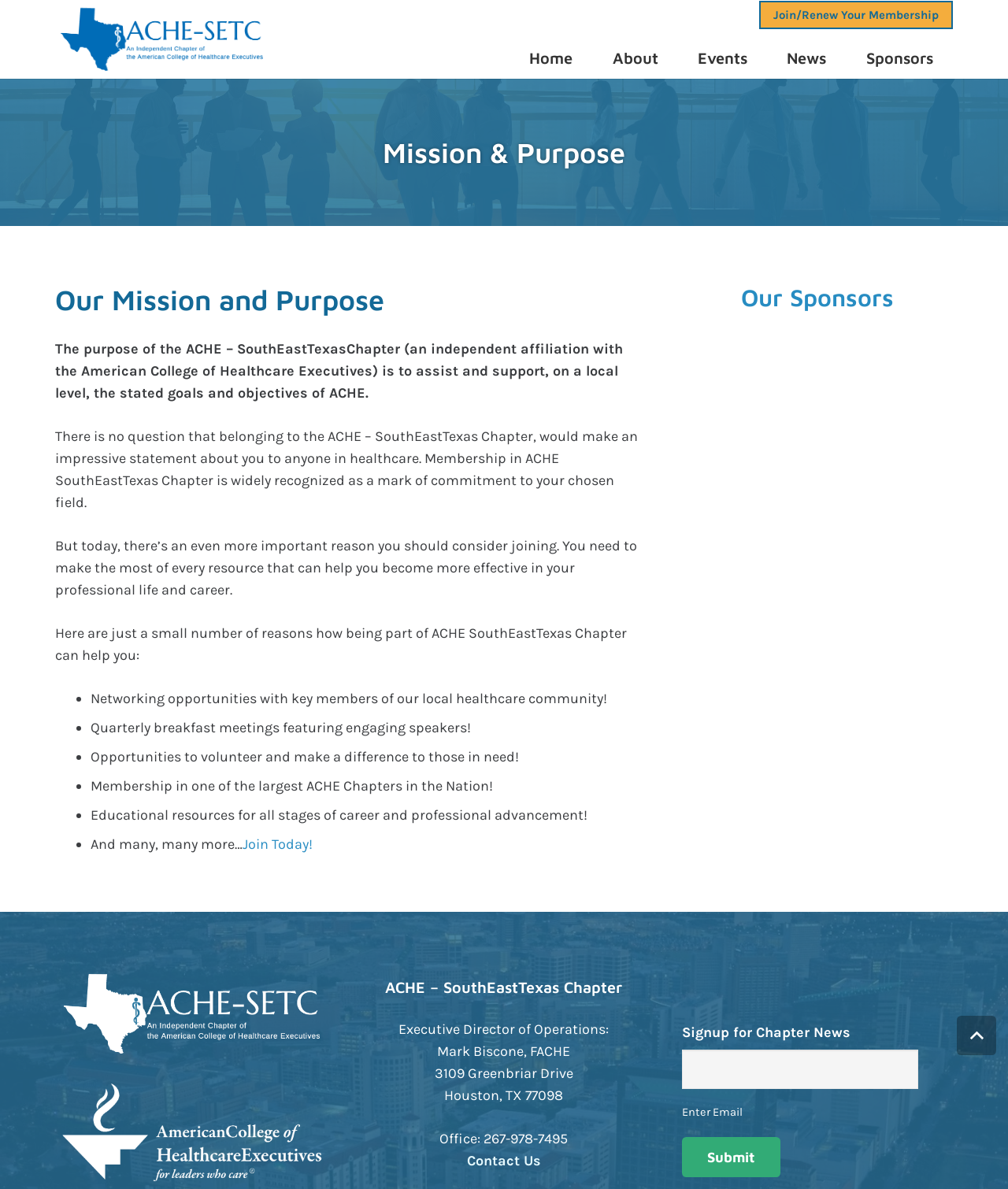Please identify the bounding box coordinates of where to click in order to follow the instruction: "Click the 'Join Today!' link".

[0.241, 0.703, 0.31, 0.717]